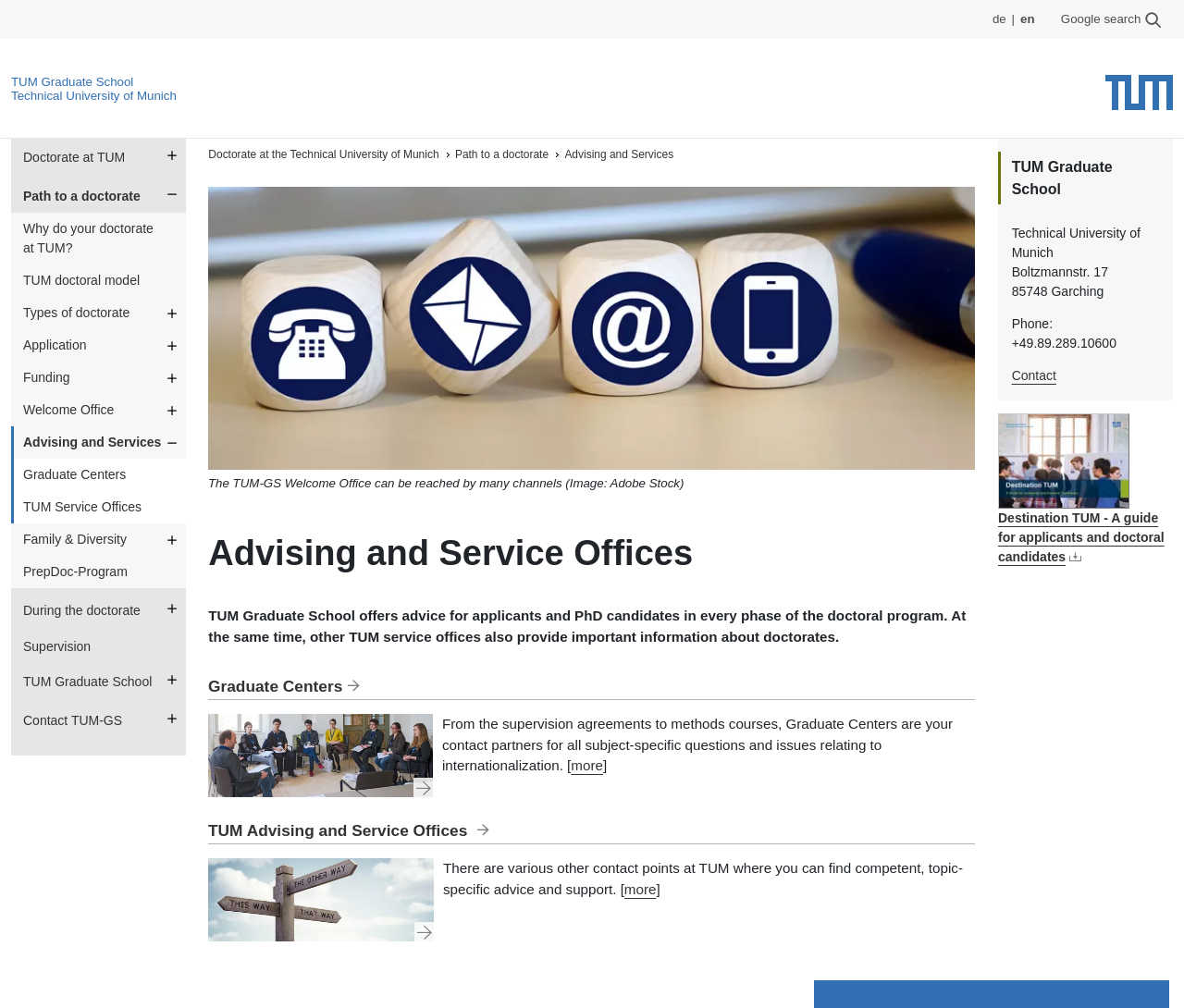Provide the bounding box coordinates of the HTML element described as: "Advising and Services". The bounding box coordinates should be four float numbers between 0 and 1, i.e., [left, top, right, bottom].

[0.477, 0.147, 0.569, 0.16]